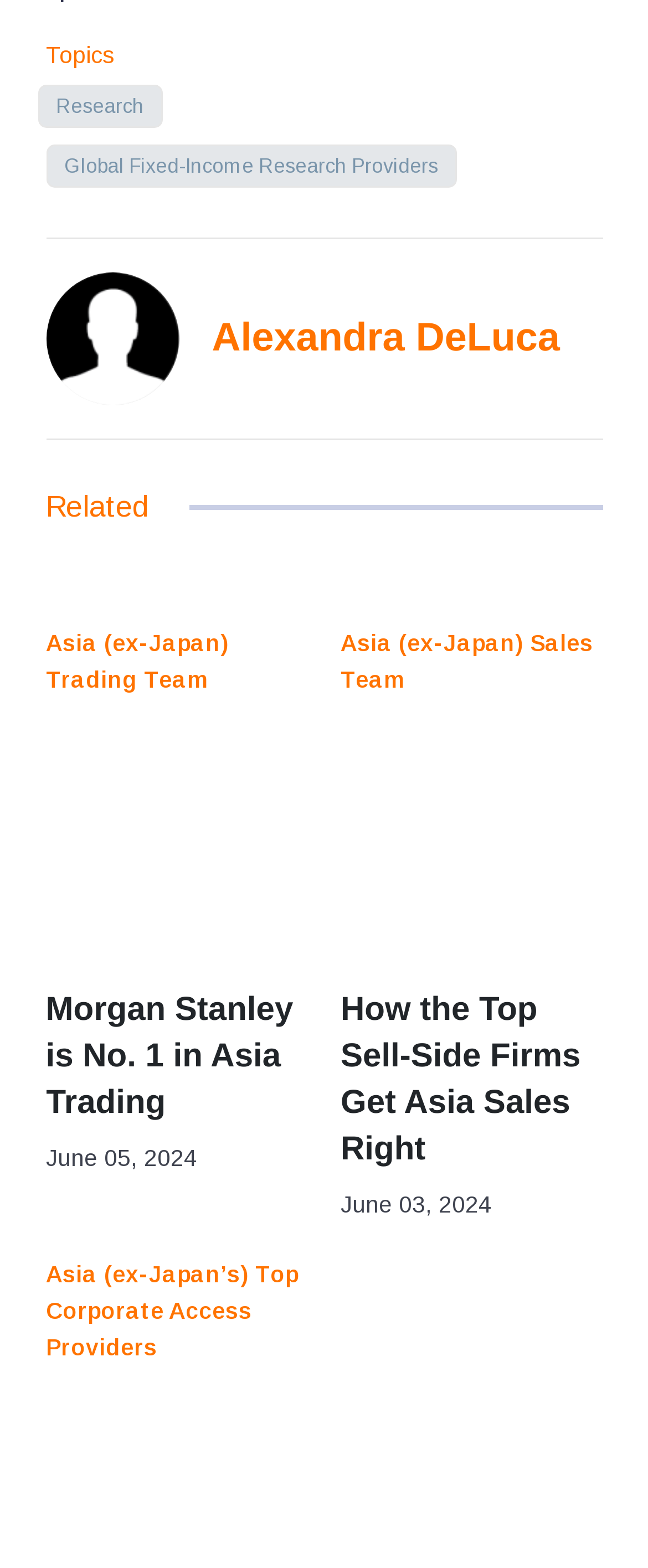Specify the bounding box coordinates of the area to click in order to execute this command: 'View Alexandra DeLuca's profile'. The coordinates should consist of four float numbers ranging from 0 to 1, and should be formatted as [left, top, right, bottom].

[0.071, 0.174, 0.327, 0.258]